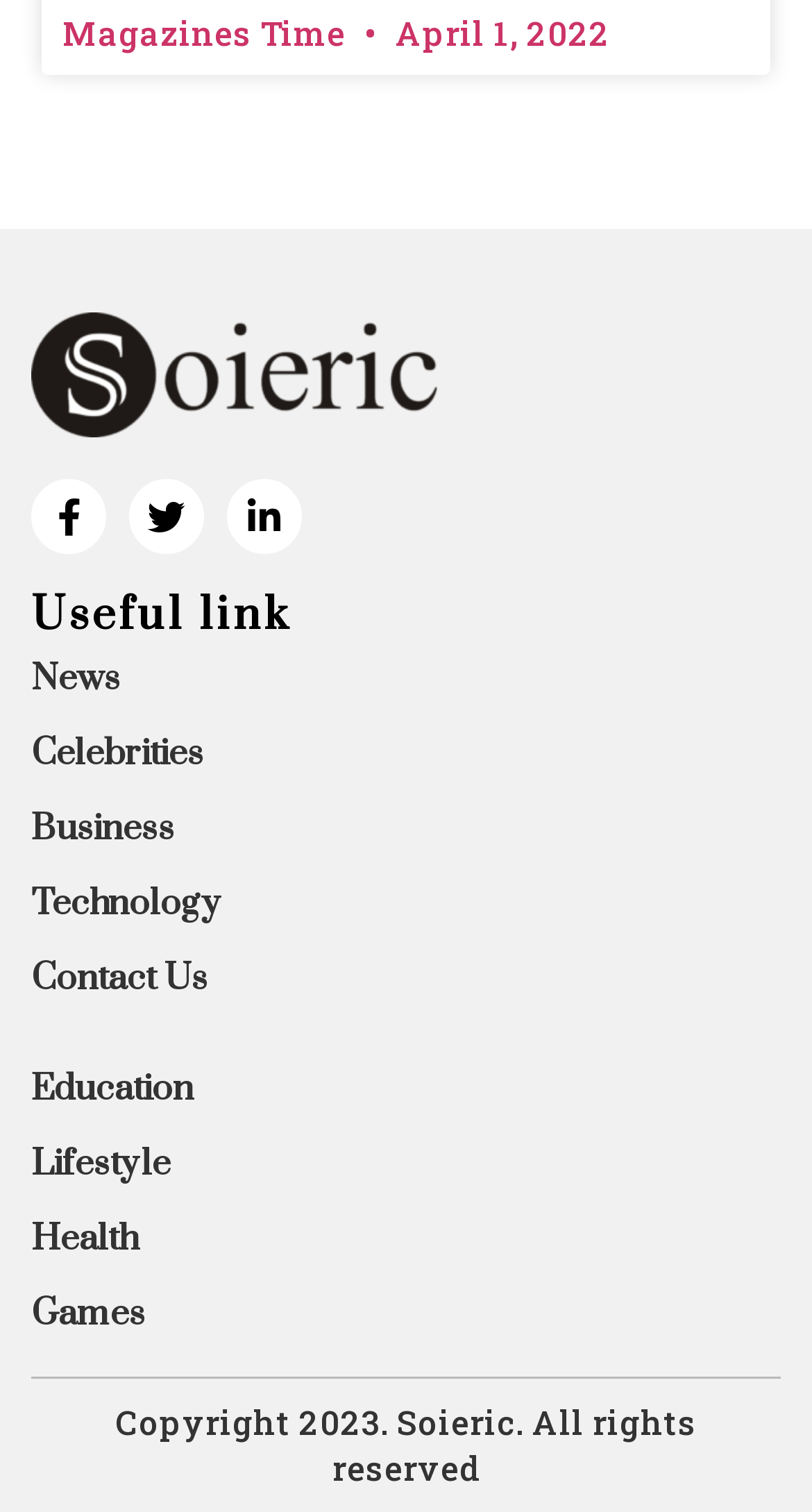Using the information shown in the image, answer the question with as much detail as possible: What is the last link on the webpage?

I examined the link elements on the webpage and found that the last link is 'Games', which has a bounding box with coordinates [0.038, 0.856, 0.962, 0.884].